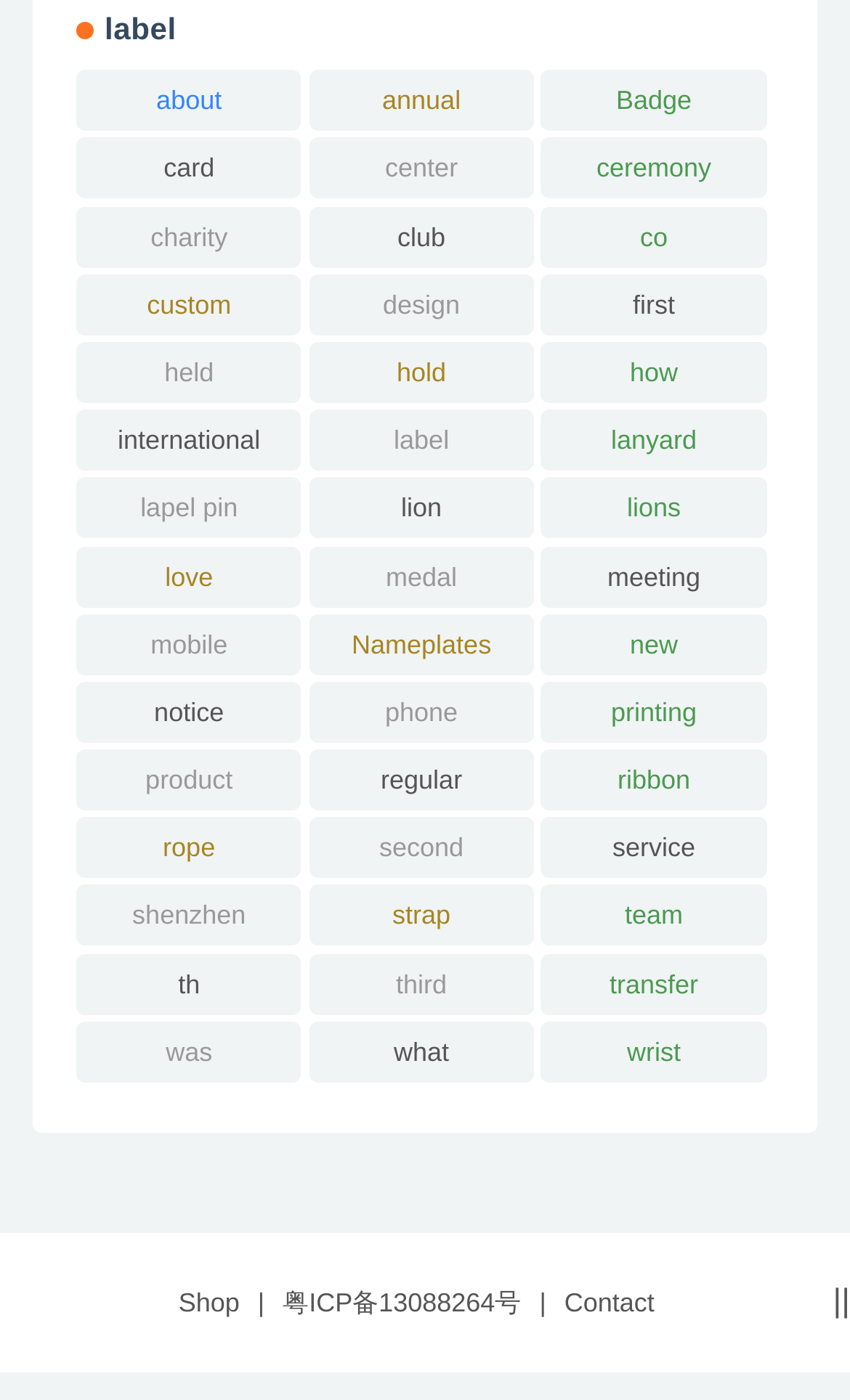Pinpoint the bounding box coordinates of the clickable area needed to execute the instruction: "Click on the 'Shop' link". The coordinates should be specified as four float numbers between 0 and 1, i.e., [left, top, right, bottom].

[0.21, 0.92, 0.282, 0.941]